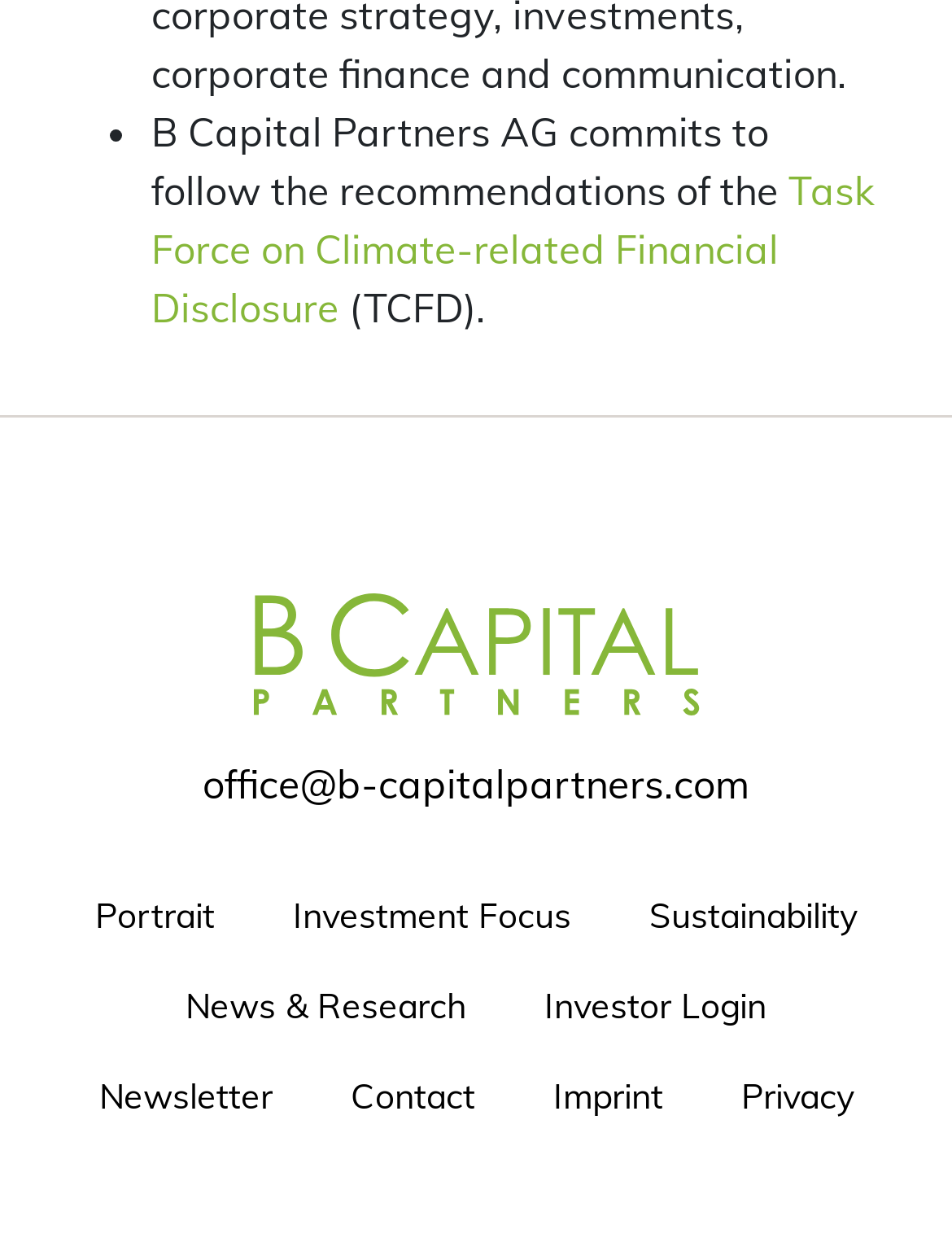Locate the bounding box coordinates of the element that needs to be clicked to carry out the instruction: "Login as an investor". The coordinates should be given as four float numbers ranging from 0 to 1, i.e., [left, top, right, bottom].

[0.531, 0.764, 0.846, 0.836]